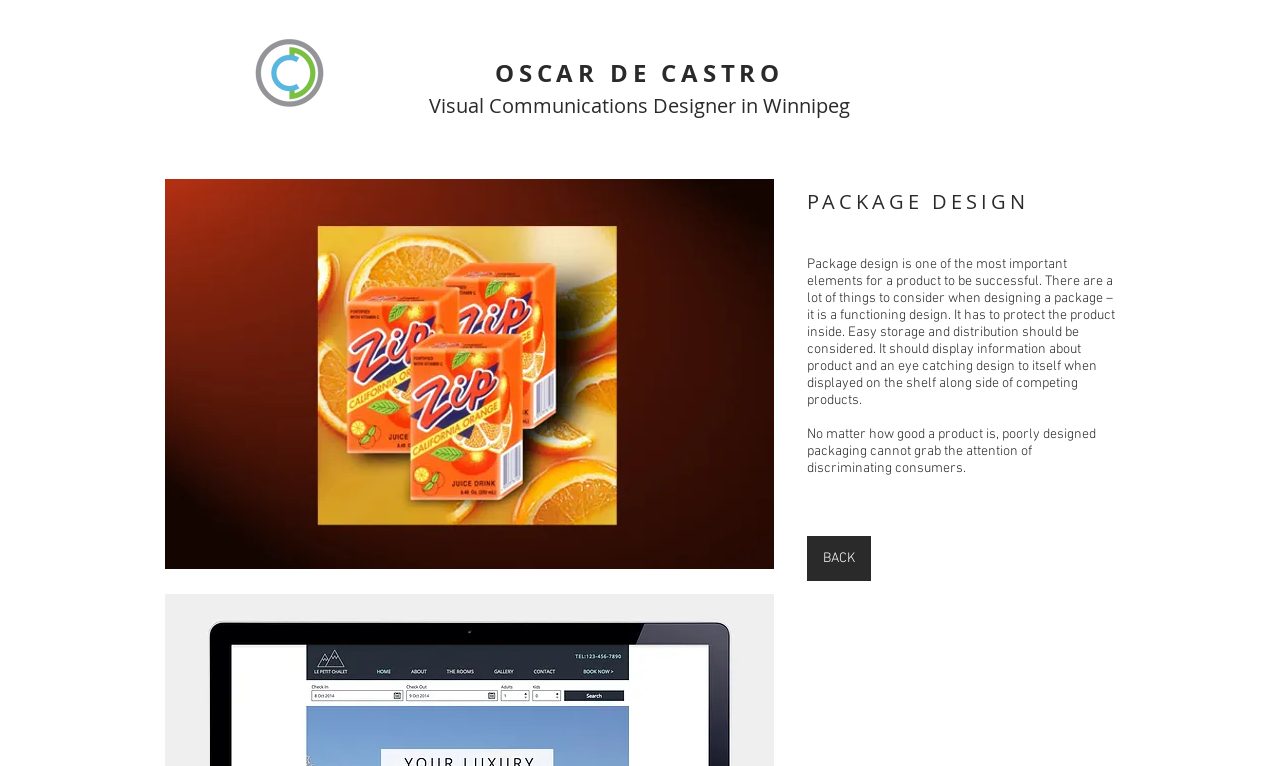Find the main header of the webpage and produce its text content.

OSCAR DE CASTRO